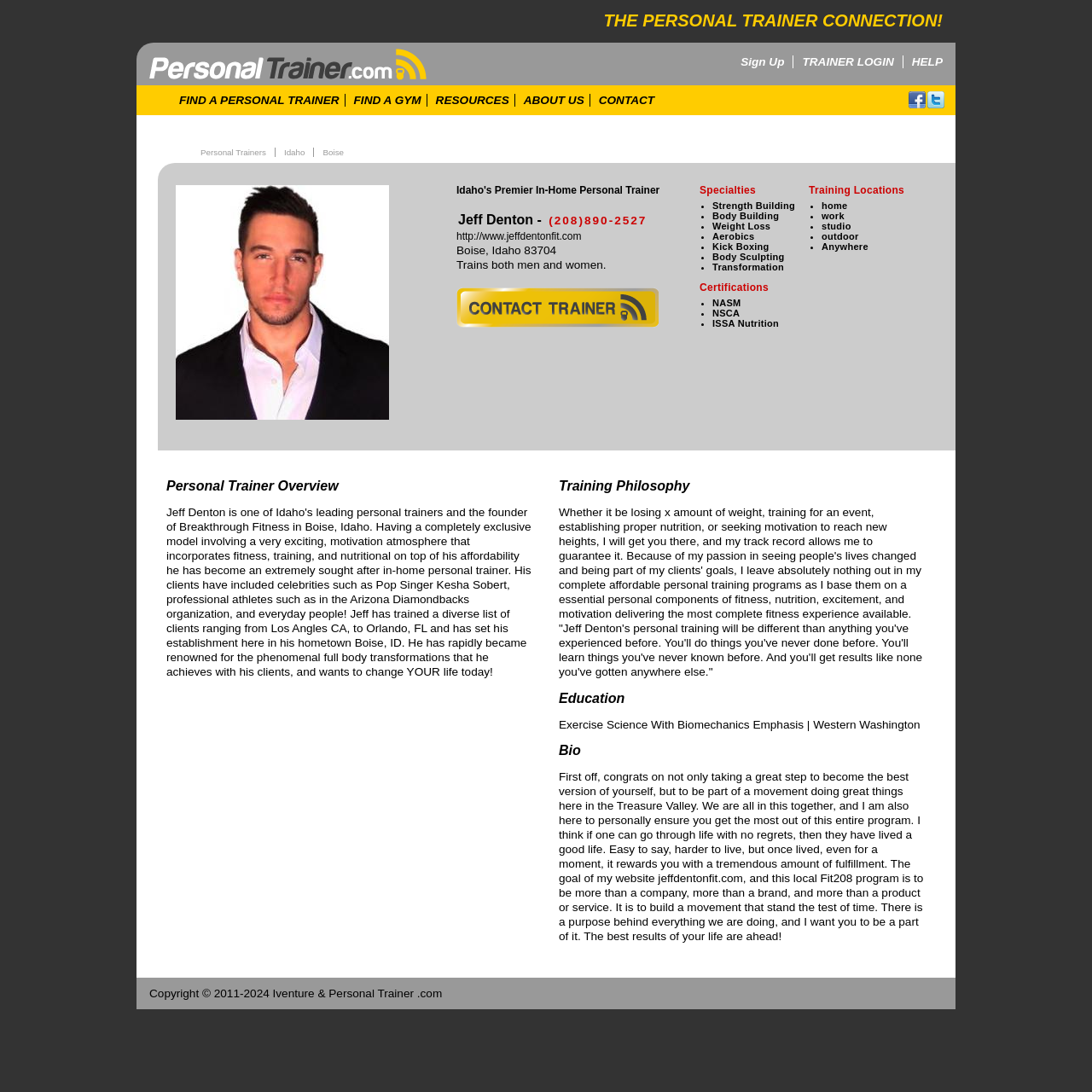What are the specialties of the personal trainer?
Could you please answer the question thoroughly and with as much detail as possible?

The specialties are listed in the 'Specialties' section, which includes 'Strength Building', 'Body Building', 'Weight Loss', 'Aerobics', 'Kick Boxing', 'Body Sculpting', and 'Transformation'.